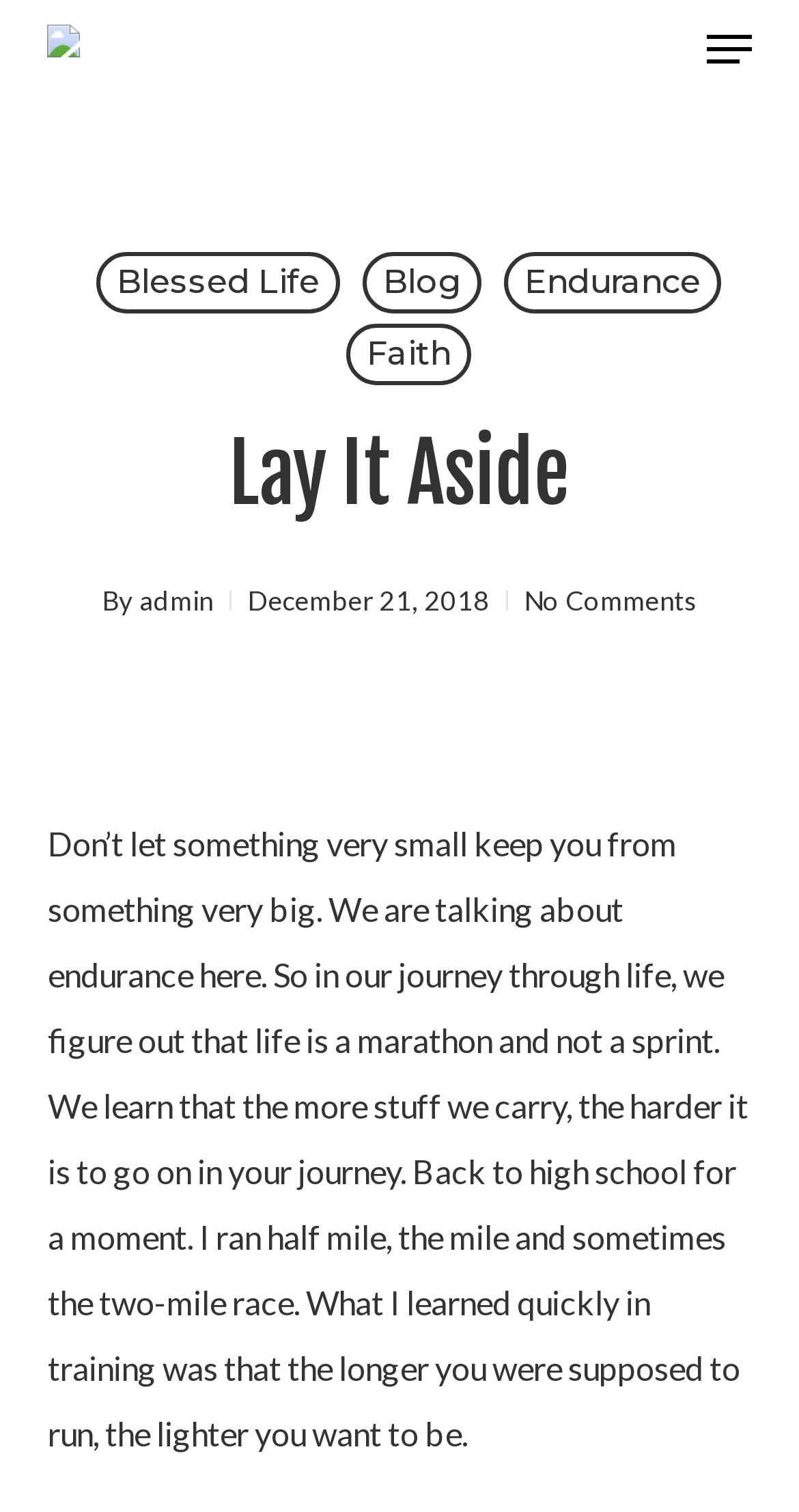Please answer the following question using a single word or phrase: 
What is the date of the latest article?

December 21, 2018